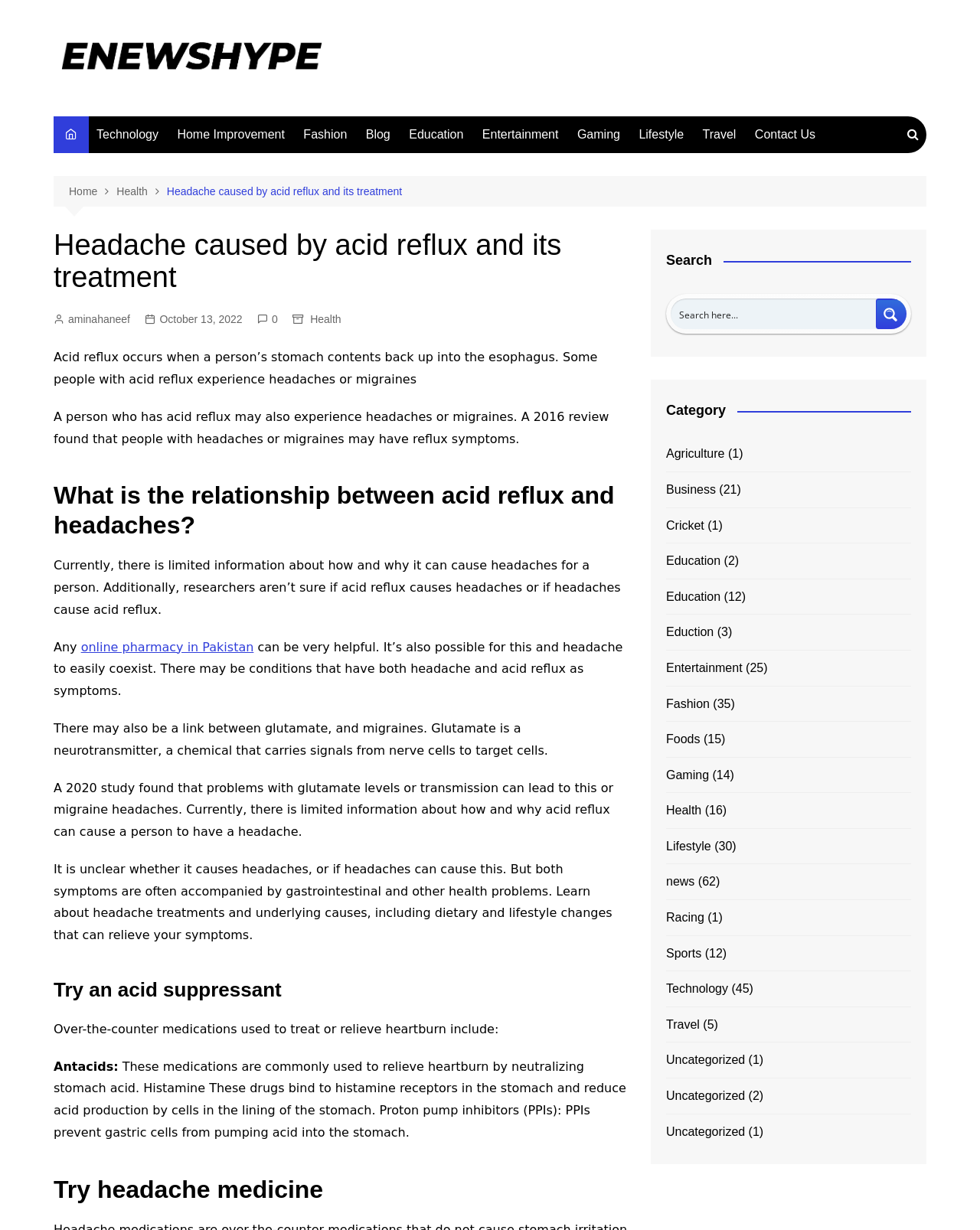Identify the bounding box coordinates of the region I need to click to complete this instruction: "Click on the 'Headache caused by acid reflux and its treatment' link".

[0.17, 0.149, 0.41, 0.163]